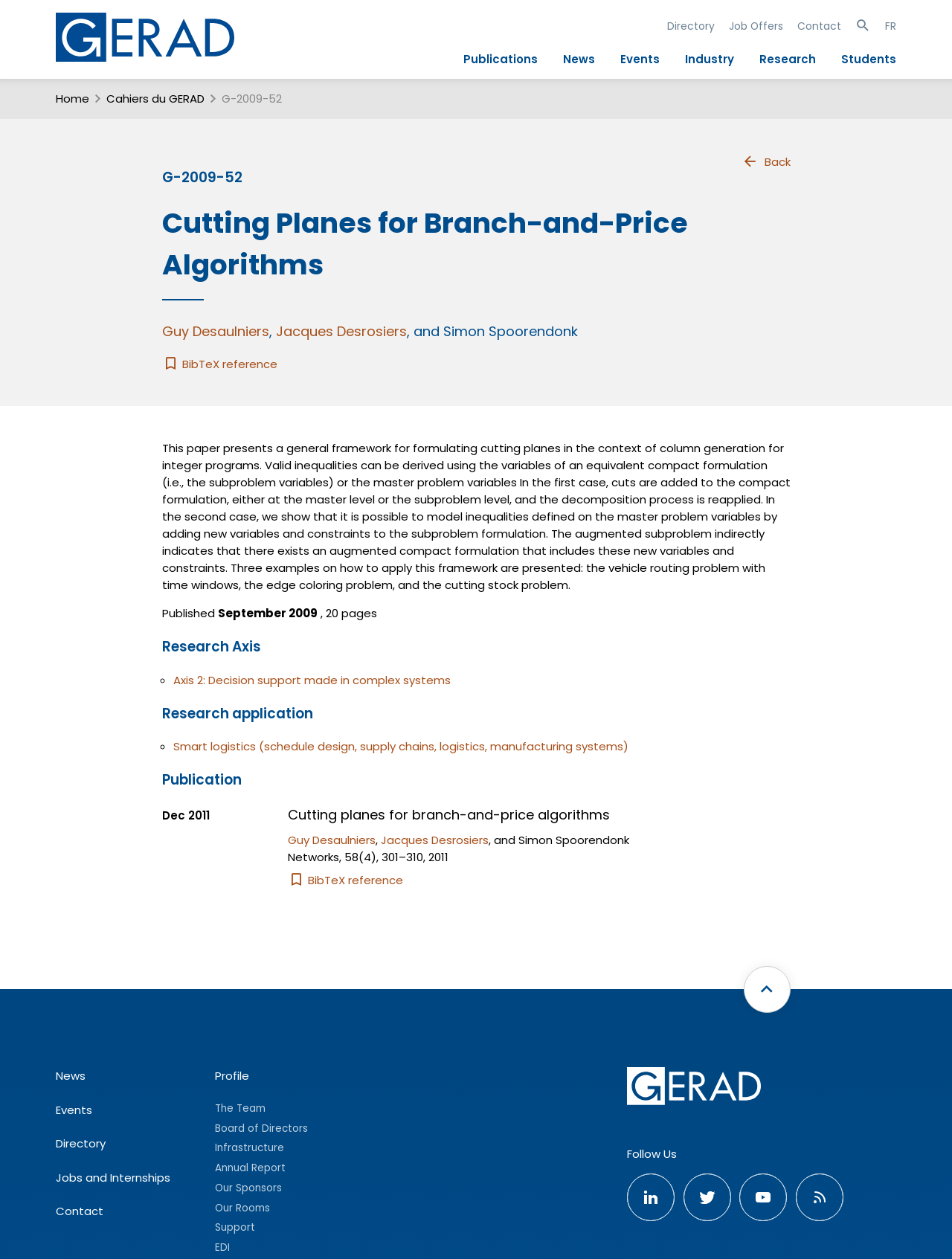What is the title of the research paper?
Please provide a detailed and thorough answer to the question.

The title of the research paper can be found in the heading element with the text 'Cutting Planes for Branch-and-Price Algorithms' which is located in the article section of the webpage.